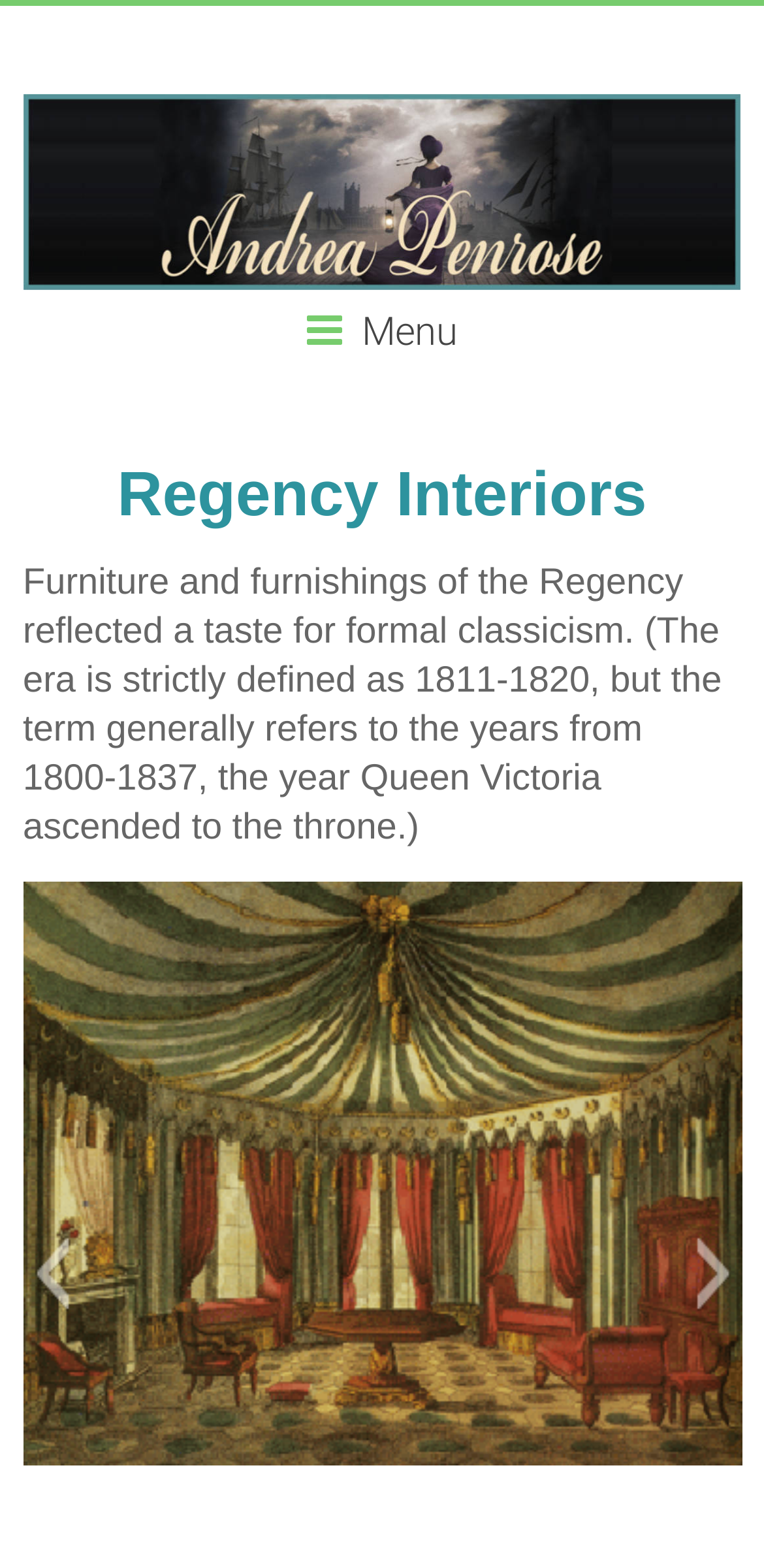Utilize the information from the image to answer the question in detail:
What is the image on the webpage about?

The image on the webpage, labeled as 'regency-03', is likely an illustration or a picture related to Regency Interiors, providing a visual representation of the furniture and furnishings of the Regency era.